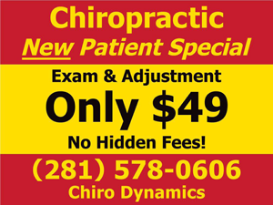Please provide a comprehensive response to the question below by analyzing the image: 
What is the phone number for scheduling appointments?

The contact information provided in the advertisement includes a phone number, (281) 578-0606, which can be used to easily schedule appointments.